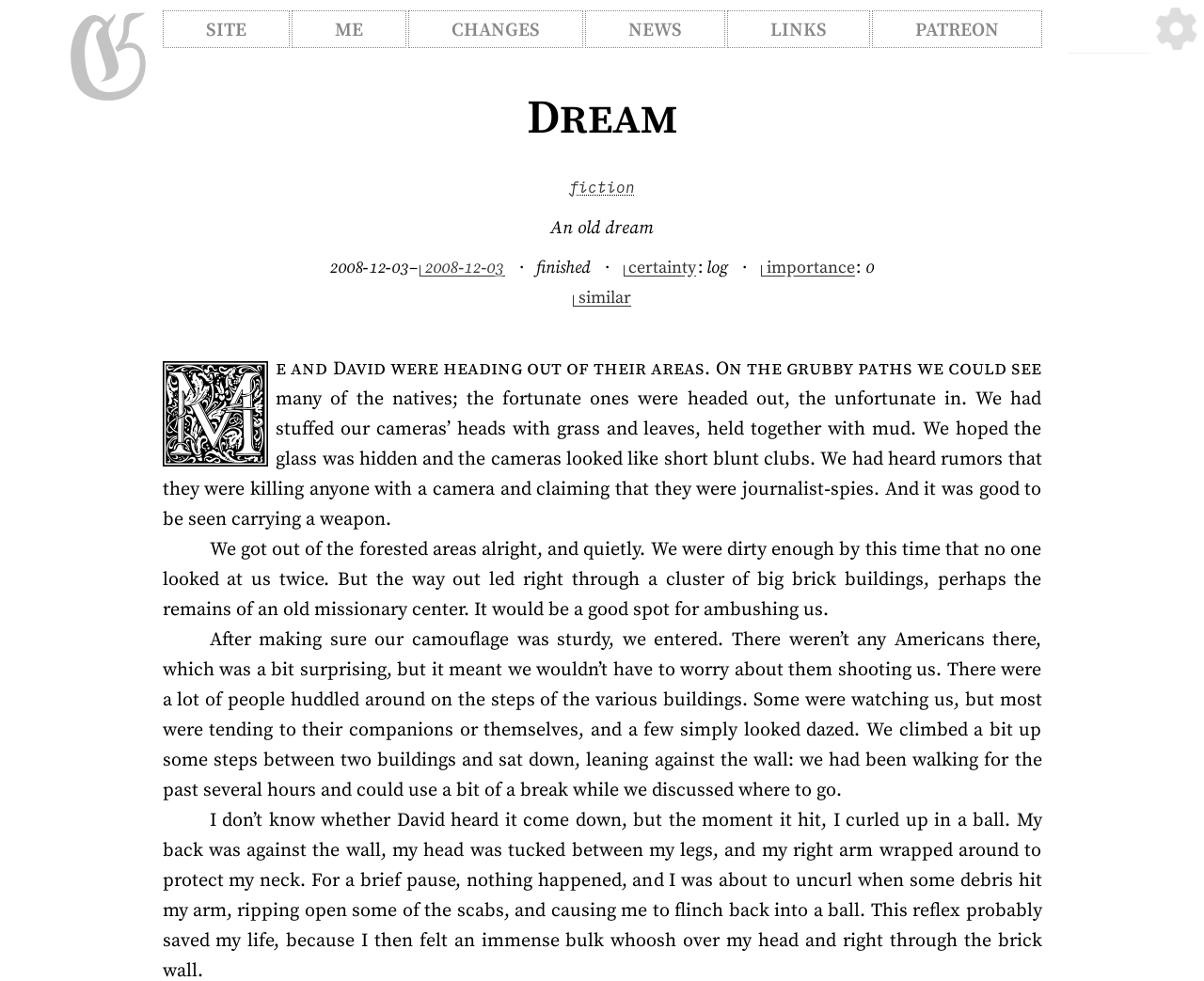Provide a one-word or short-phrase response to the question:
What is the purpose of the cameras?

To take pictures